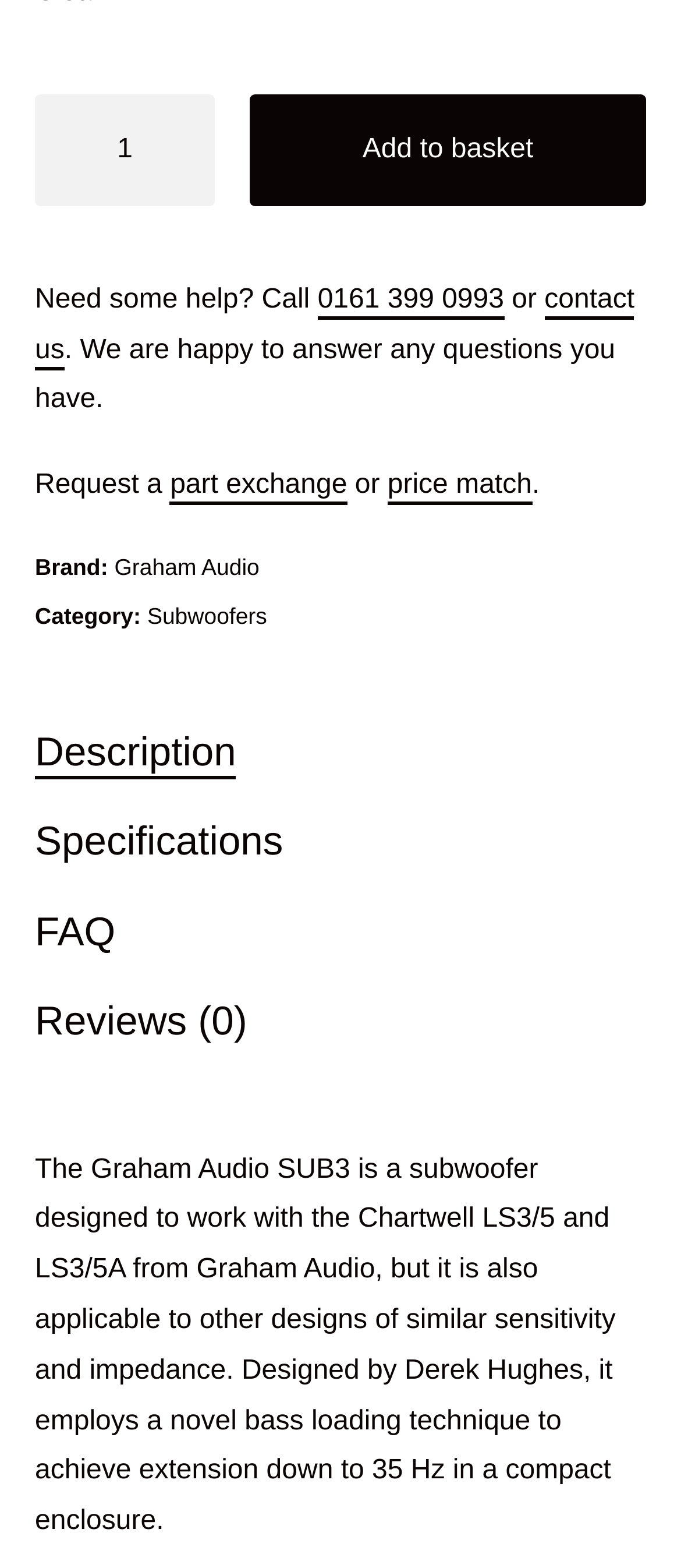Based on the visual content of the image, answer the question thoroughly: What is the minimum quantity of the product that can be added to the basket?

The minimum quantity of the product that can be added to the basket is 1, as indicated by the valuemin attribute of the spinbutton element 'Product quantity'.